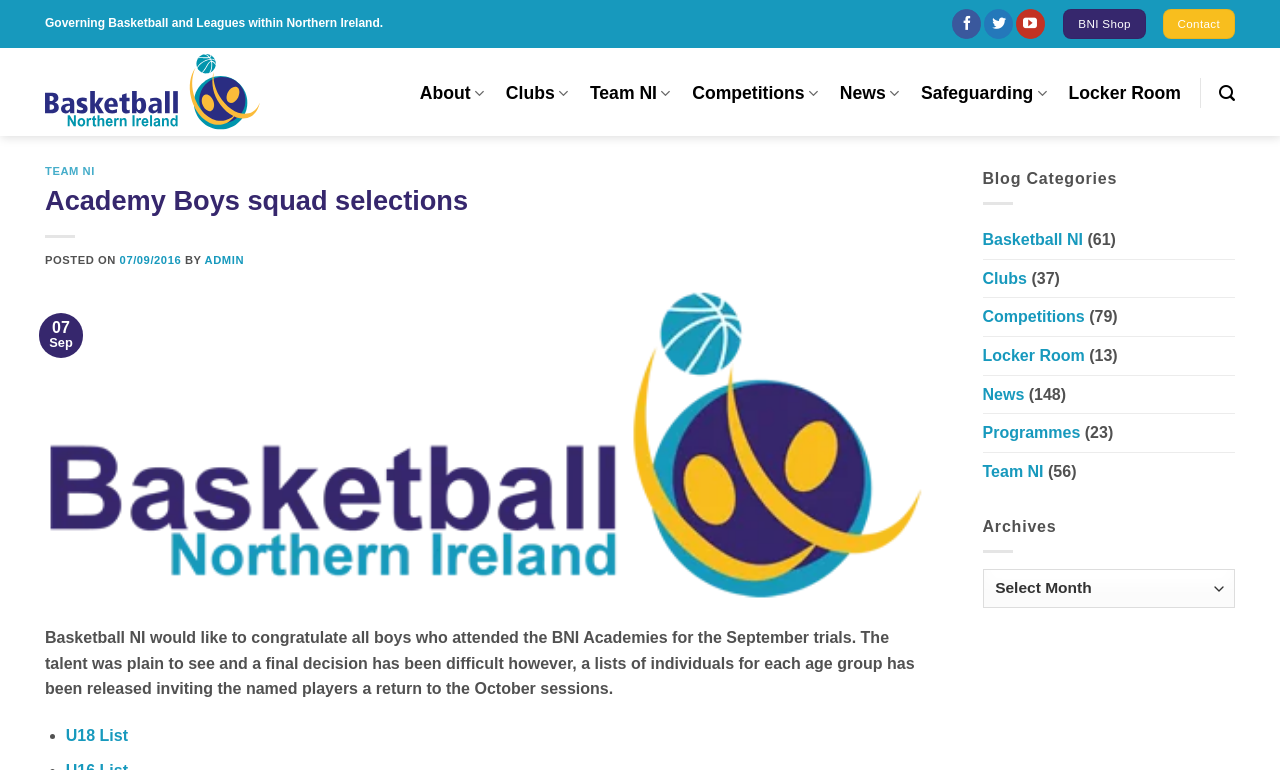Identify the bounding box coordinates for the UI element that matches this description: "News".

[0.768, 0.488, 0.8, 0.537]